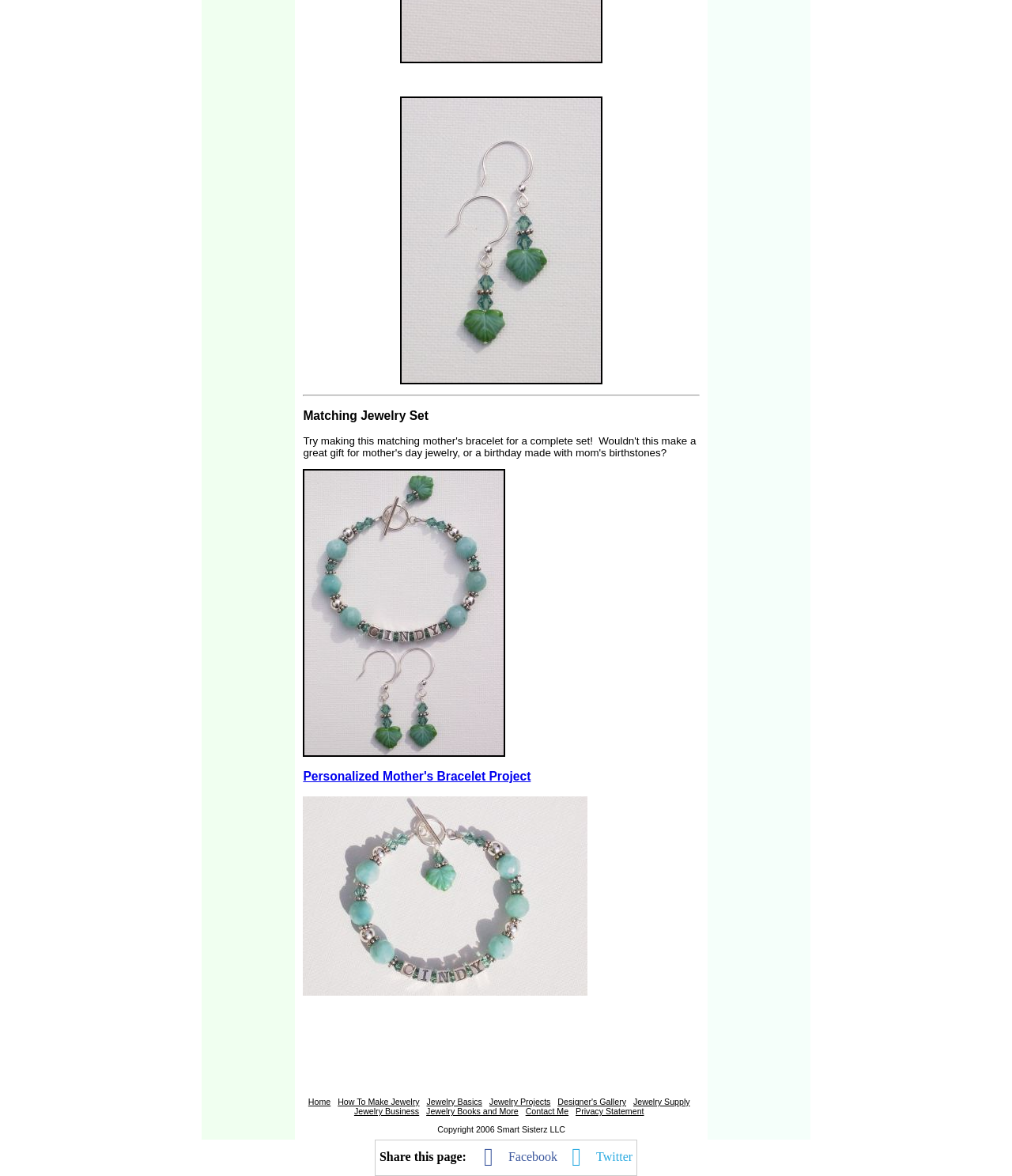What is the name of the company mentioned in the footer section?
Using the information presented in the image, please offer a detailed response to the question.

The footer section has a copyright statement that mentions 'Copyright 2006 Smart Sisterz LLC', which suggests that Smart Sisterz LLC is the company behind the webpage.